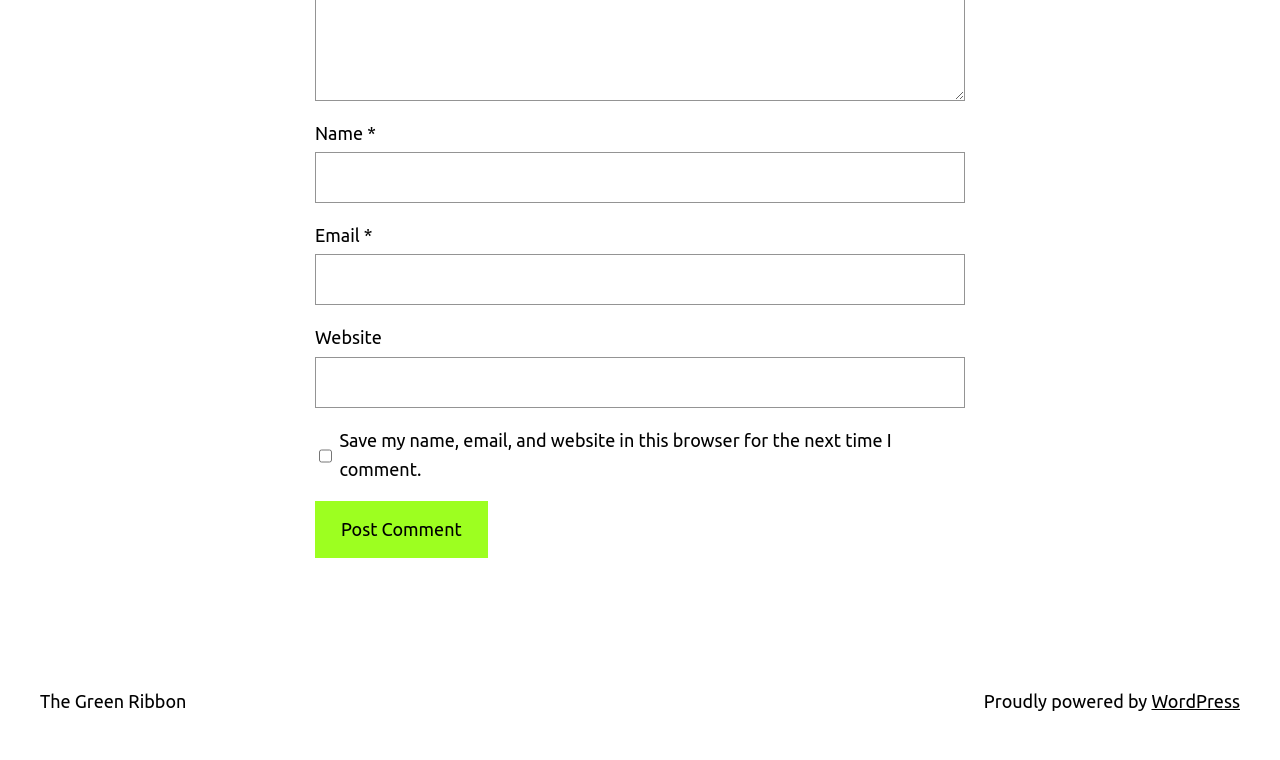Reply to the question with a brief word or phrase: What is the label of the first textbox?

Name *